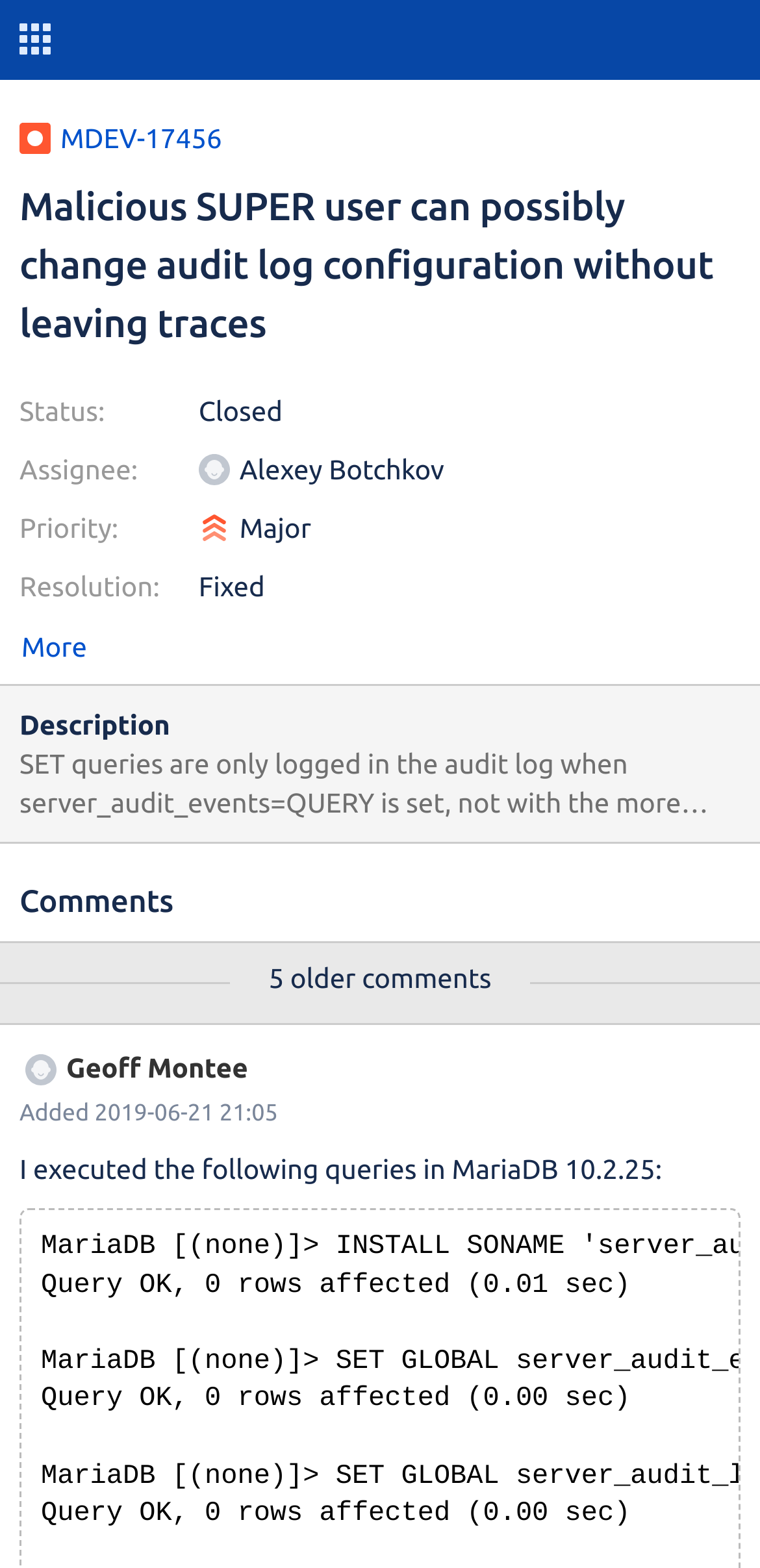Offer a meticulous caption that includes all visible features of the webpage.

This webpage appears to be a Jira issue page, displaying a specific issue titled "[#MDEV-17456] Malicious SUPER user can possibly change audit log configuration without leaving traces". 

At the top of the page, there is an image and a link to the issue ID "MDEV-17456", followed by the issue title in a heading element. 

Below the title, there are four static text elements displaying information about the issue's status, assignee, priority, and resolution. The status is "Closed", assigned to "Alexey Botchkov", with a priority of "Major" and a resolution of "Fixed". 

To the right of the status and assignee information, there are two images and a button labeled "More". 

Further down the page, there is a heading element labeled "Description", followed by a lengthy static text element describing the issue in detail. 

Below the description, there is a heading element labeled "Comments", followed by a static text element indicating that there are "5 older comments". 

The first comment is displayed, including an image, the commenter's name "Geoff Montee", and the comment's timestamp "Added 2019-06-21 21:05". The comment text is also displayed, describing the execution of certain queries in MariaDB 10.2.25.